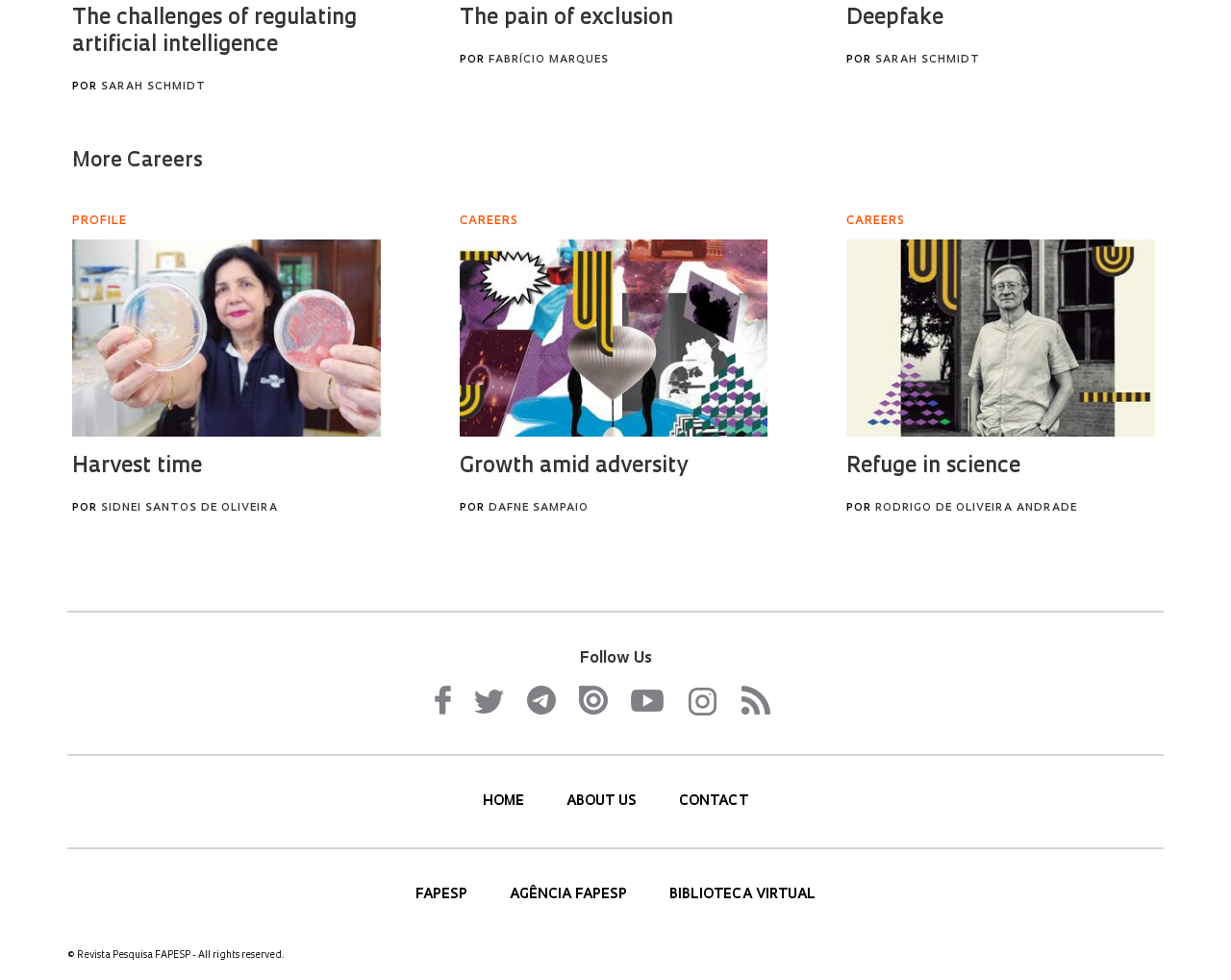How many links are under the 'Follow Us' heading?
Examine the screenshot and reply with a single word or phrase.

7